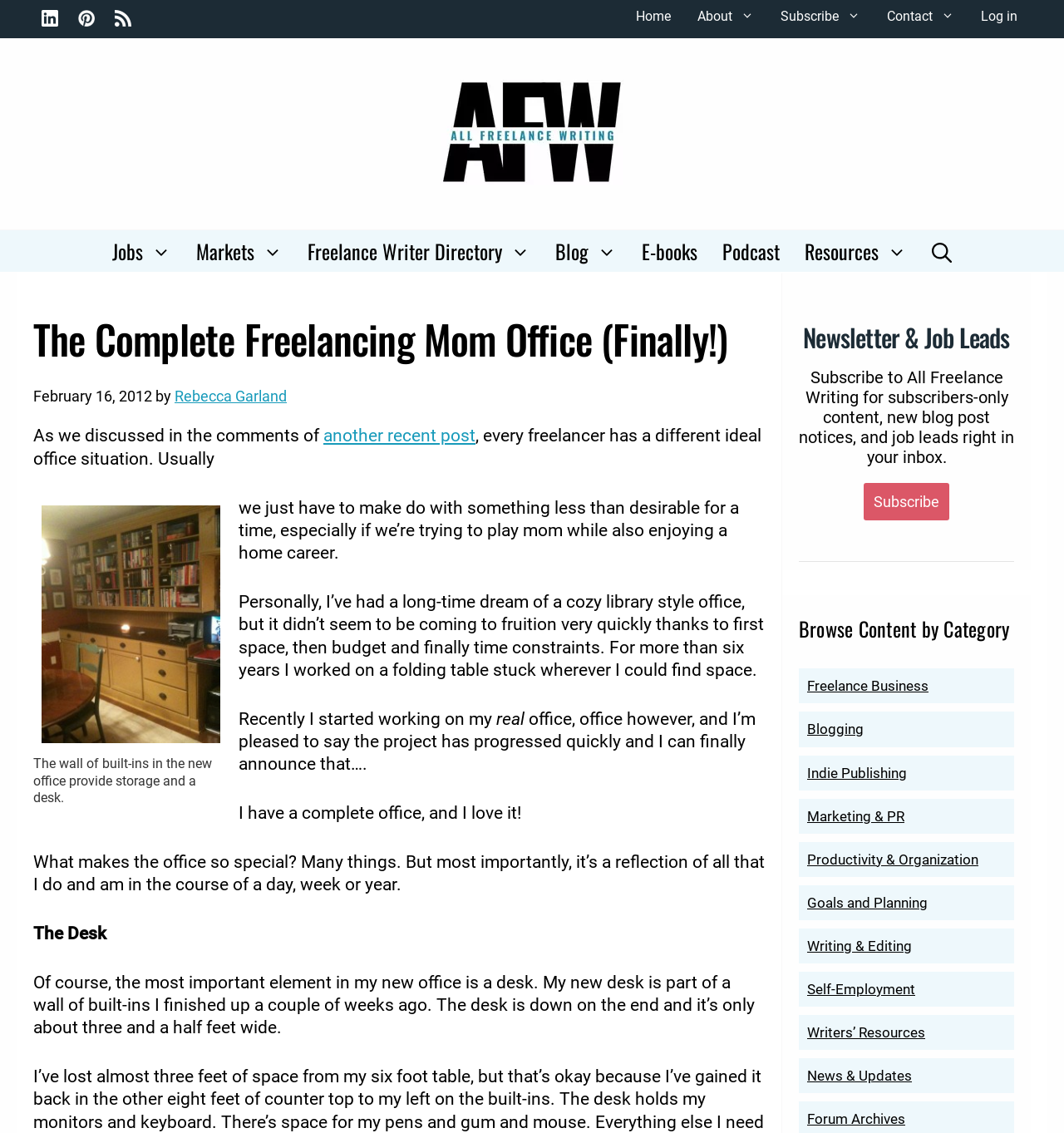Please provide a one-word or short phrase answer to the question:
What is the author's name?

Rebecca Garland